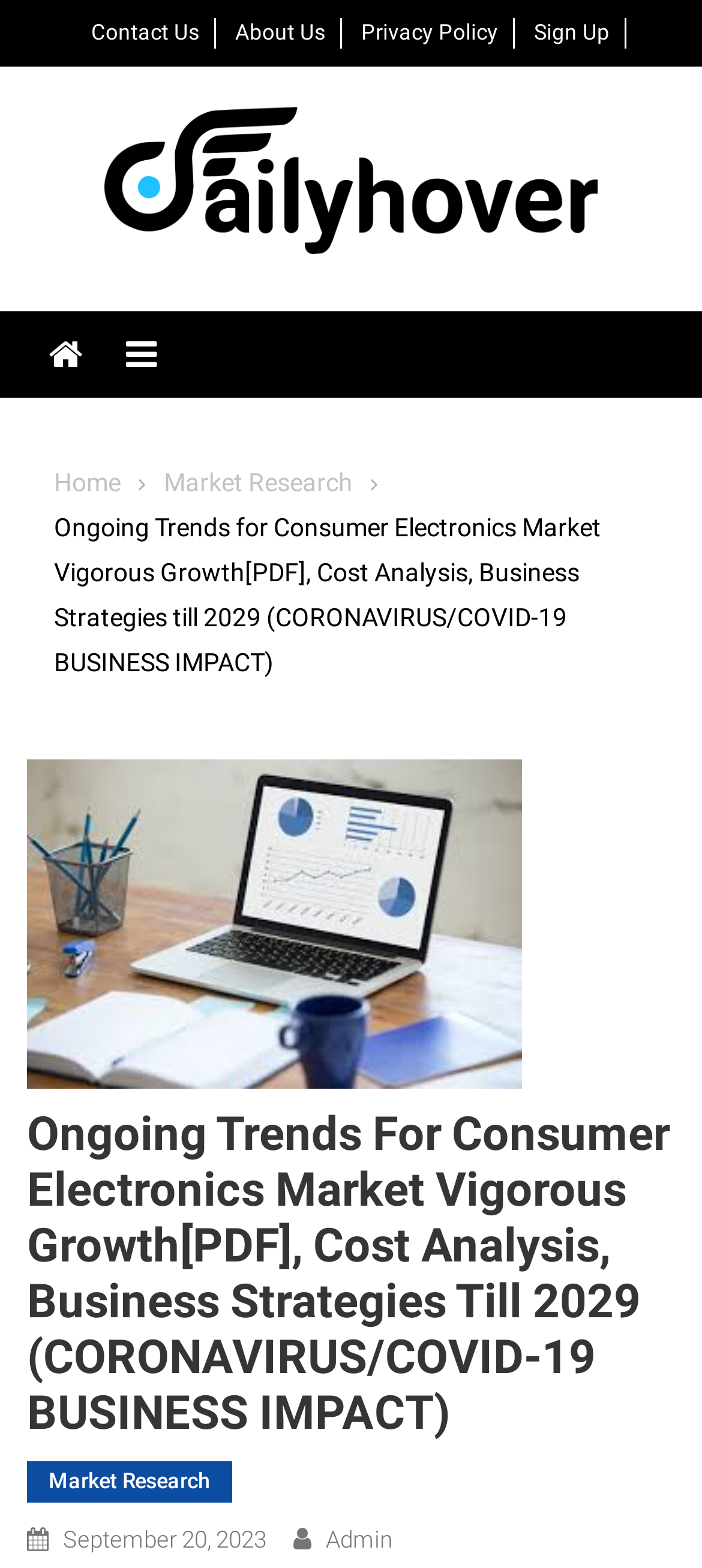Please identify the bounding box coordinates for the region that you need to click to follow this instruction: "go to home page".

[0.077, 0.298, 0.172, 0.316]